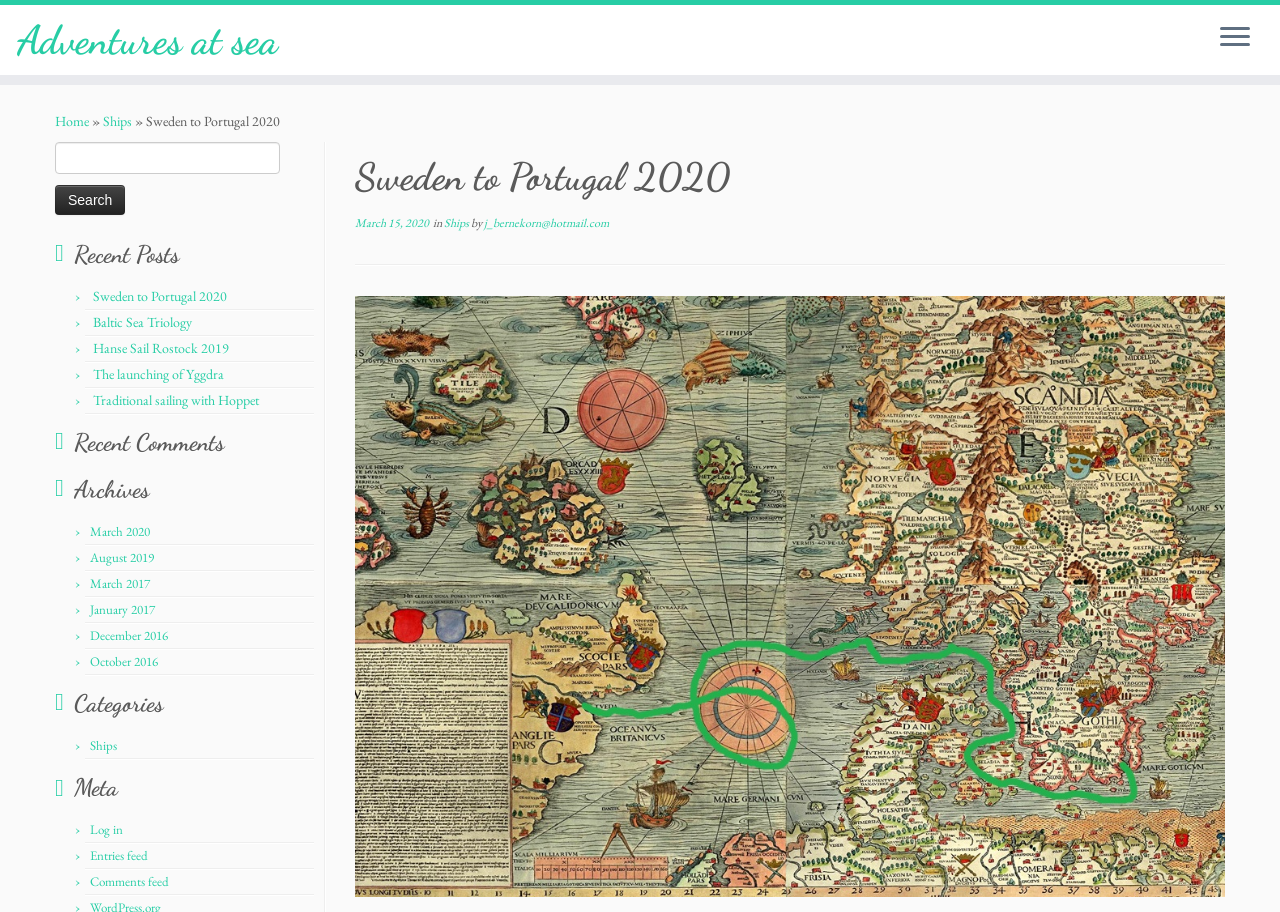Please determine the bounding box coordinates, formatted as (top-left x, top-left y, bottom-right x, bottom-right y), with all values as floating point numbers between 0 and 1. Identify the bounding box of the region described as: Ships

[0.08, 0.123, 0.103, 0.143]